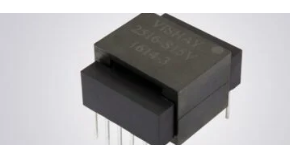Give a short answer using one word or phrase for the question:
How is the component suited for circuit boards?

Robust construction and well-defined pins